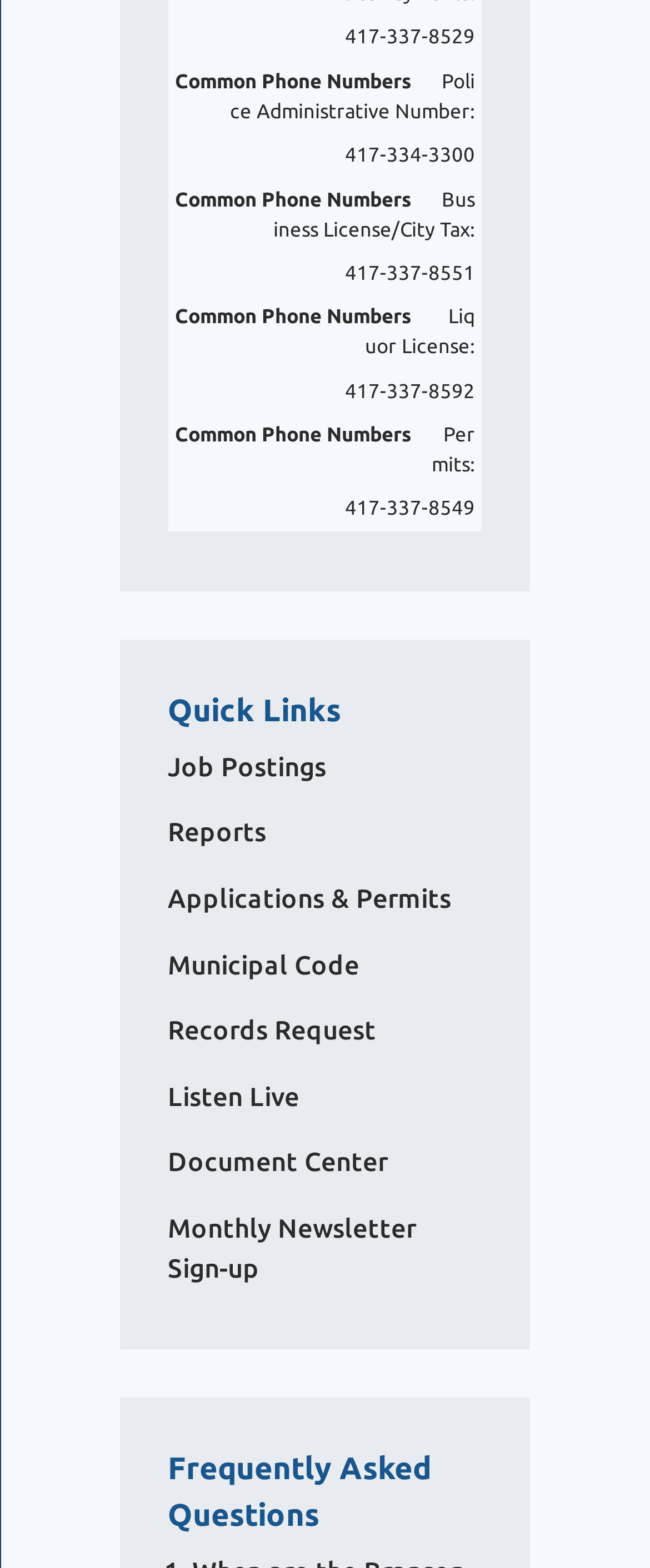Predict the bounding box coordinates of the area that should be clicked to accomplish the following instruction: "View articles tagged with Aggies". The bounding box coordinates should consist of four float numbers between 0 and 1, i.e., [left, top, right, bottom].

None